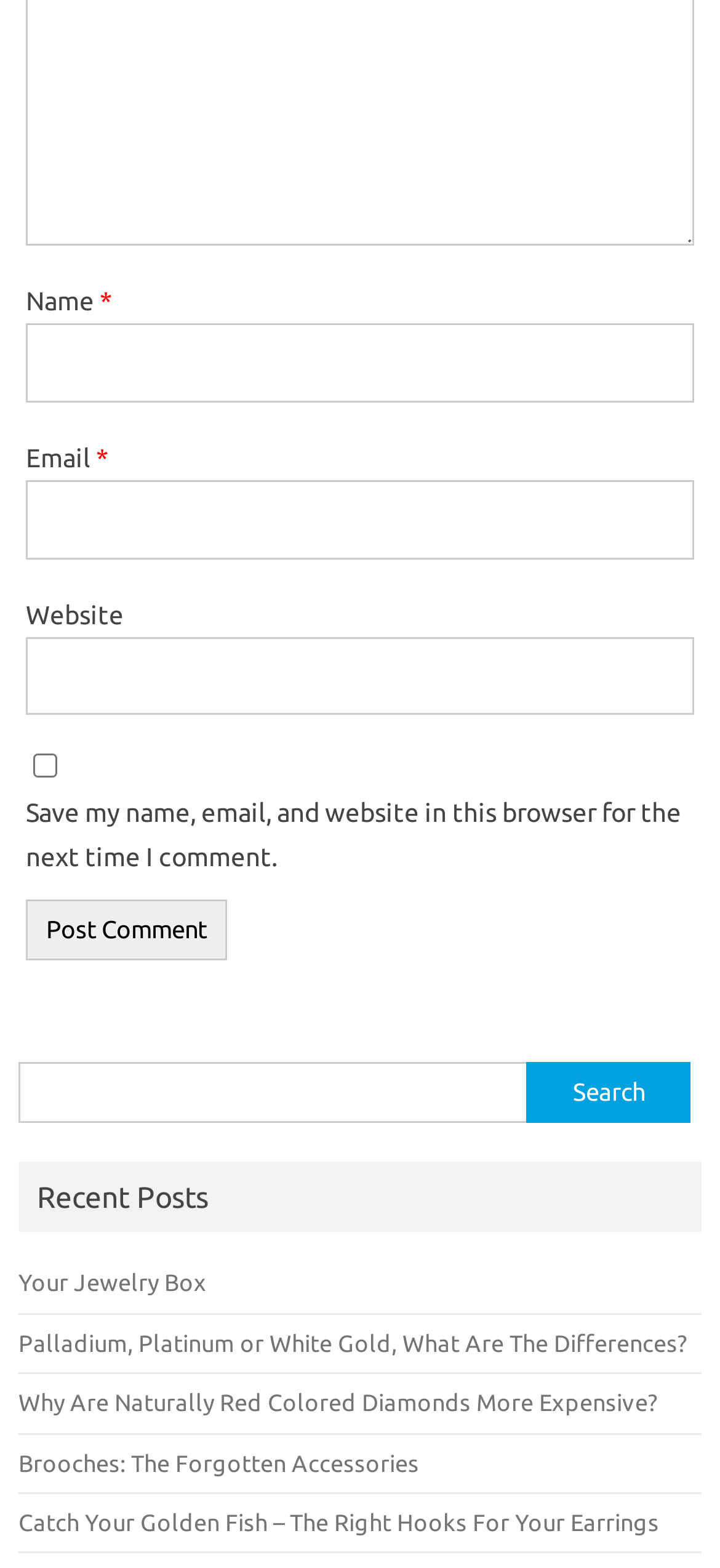Please find the bounding box coordinates of the element that needs to be clicked to perform the following instruction: "Search for something". The bounding box coordinates should be four float numbers between 0 and 1, represented as [left, top, right, bottom].

[0.026, 0.677, 0.737, 0.716]